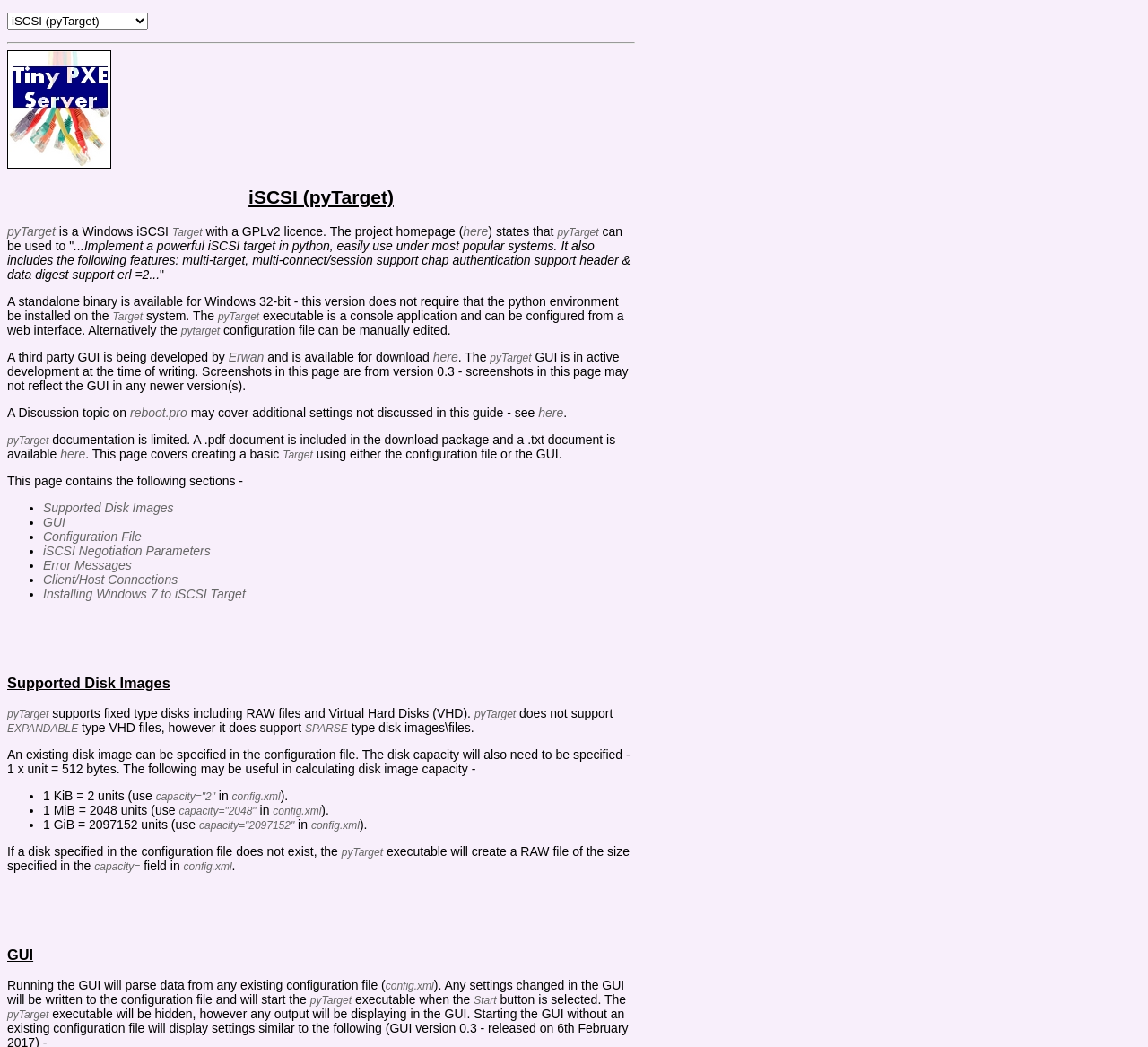What is the purpose of the configuration file in pyTarget?
Based on the image, answer the question in a detailed manner.

The webpage explains that an existing disk image can be specified in the configuration file, and the disk capacity will also need to be specified. This information is obtained from the text 'An existing disk image can be specified in the configuration file. The disk capacity will also need to be specified...'